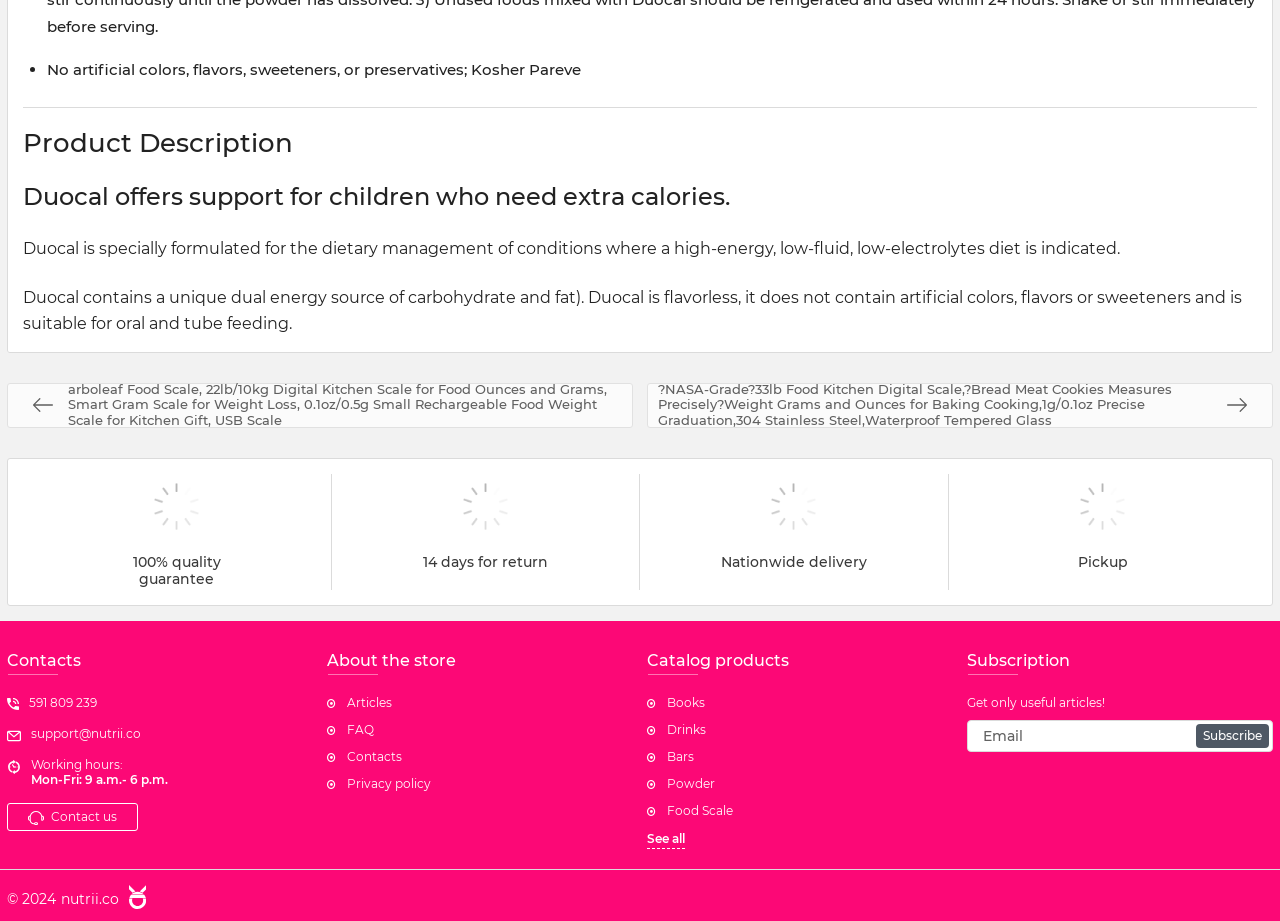Please determine the bounding box coordinates of the area that needs to be clicked to complete this task: 'Click the 'arboleaf Food Scale, 22lb/10kg Digital Kitchen Scale for Food Ounces and Grams, Smart Gram Scale for Weight Loss, 0.1oz/0.5g Small Rechargeable Food Weight Scale for Kitchen Gift, USB Scale' link'. The coordinates must be four float numbers between 0 and 1, formatted as [left, top, right, bottom].

[0.005, 0.415, 0.495, 0.464]